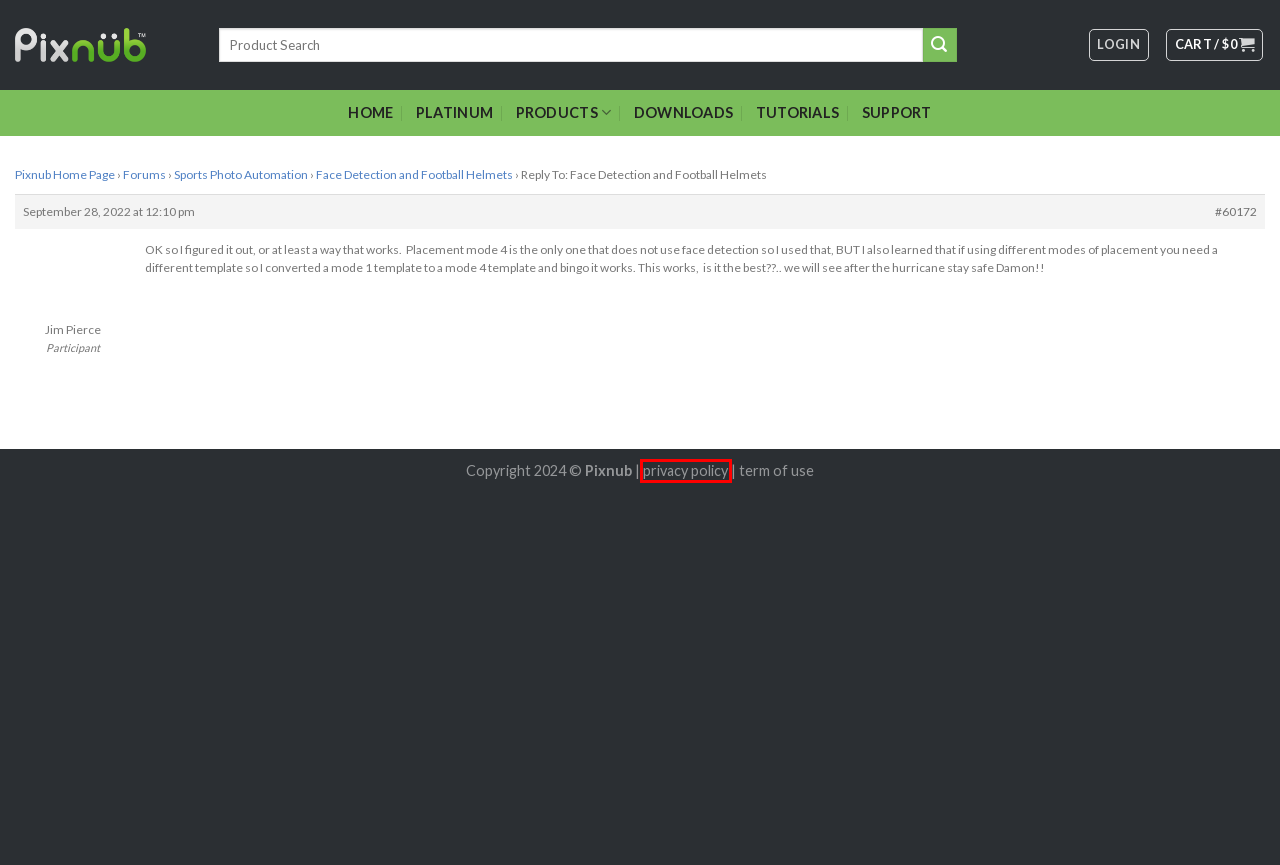Look at the screenshot of a webpage with a red bounding box and select the webpage description that best corresponds to the new page after clicking the element in the red box. Here are the options:
A. Terms of USe - Pixnub
B. My Account - Pixnub
C. Privacy Policy - Pixnub
D. Software Downloads - Pixnub
E. Pixnub Home Page - Pixnub
F. Forums Archive - Pixnub
G. Platinum Signup - Pixnub
H. Support - Pixnub

C